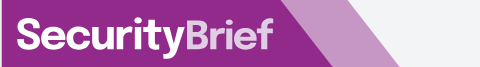What is the style of the text in the logo?
Answer the question with a single word or phrase derived from the image.

Bold white